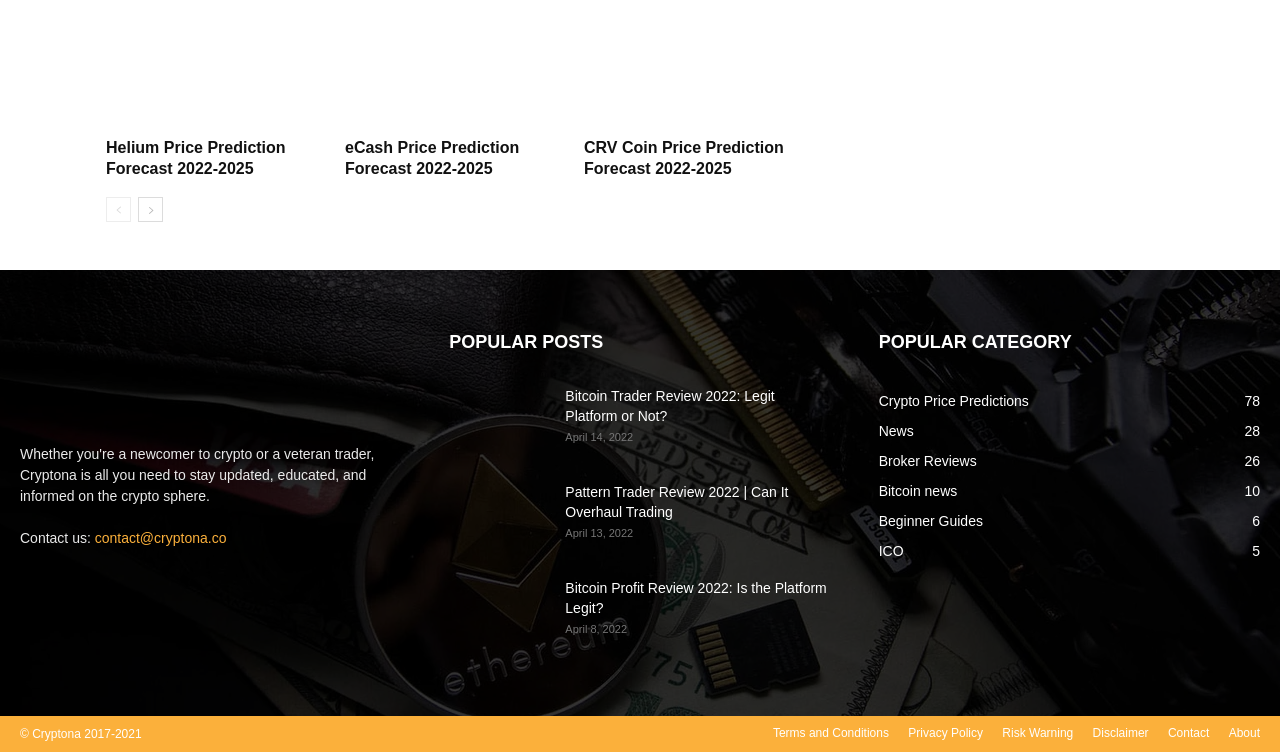Use the information in the screenshot to answer the question comprehensively: How many popular posts are displayed on the webpage?

The popular posts section is headed by 'POPULAR POSTS' and contains three links with images and descriptions, namely 'Bitcoin Trader Review 2022: Legit Platform or Not?', 'Pattern Trader Review 2022 | Can It Overhaul Trading', and 'Bitcoin Profit Review 2022: Is the Platform Legit?'.